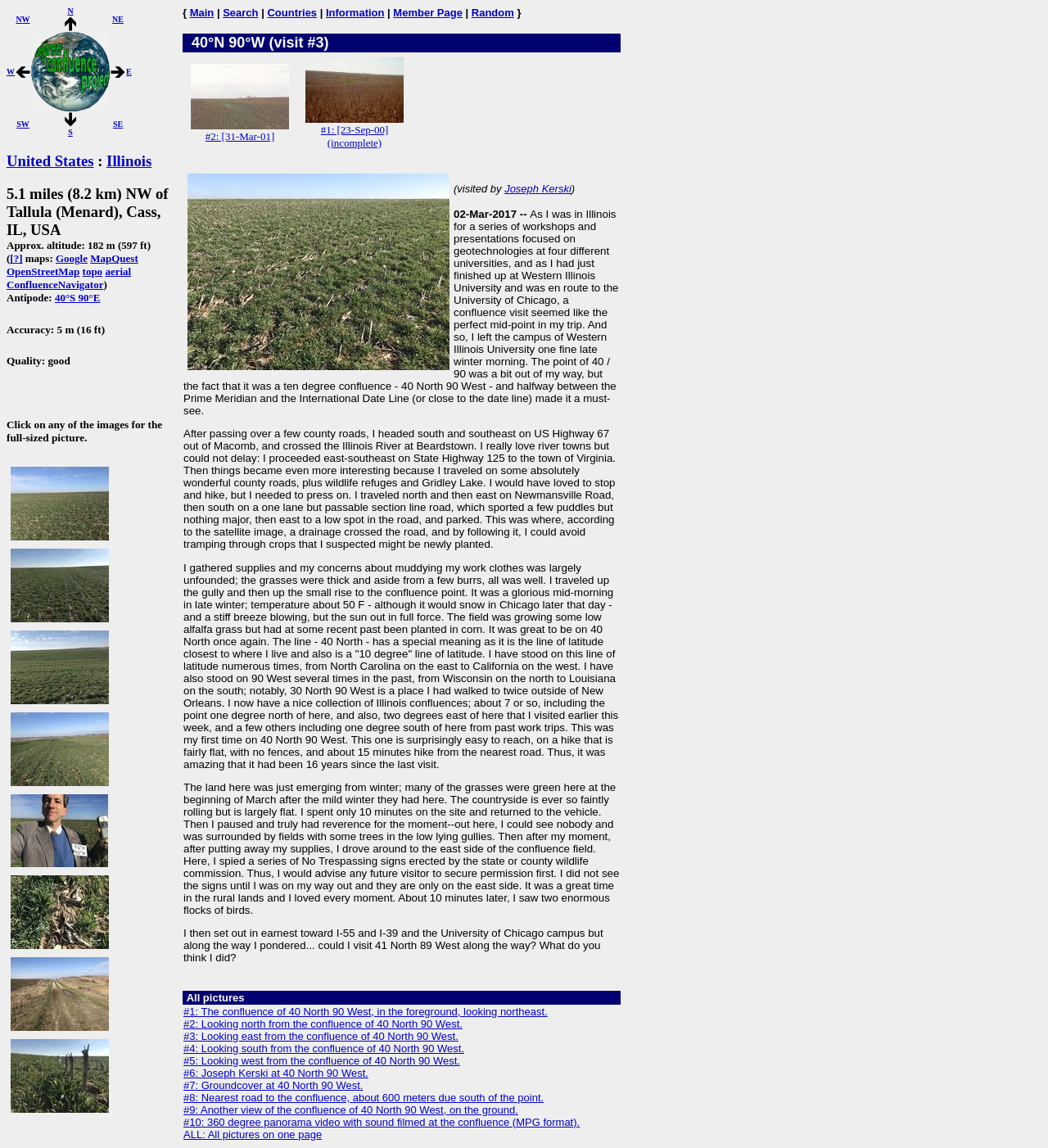Identify the bounding box coordinates of the part that should be clicked to carry out this instruction: "View information about the confluence project.".

[0.311, 0.006, 0.367, 0.016]